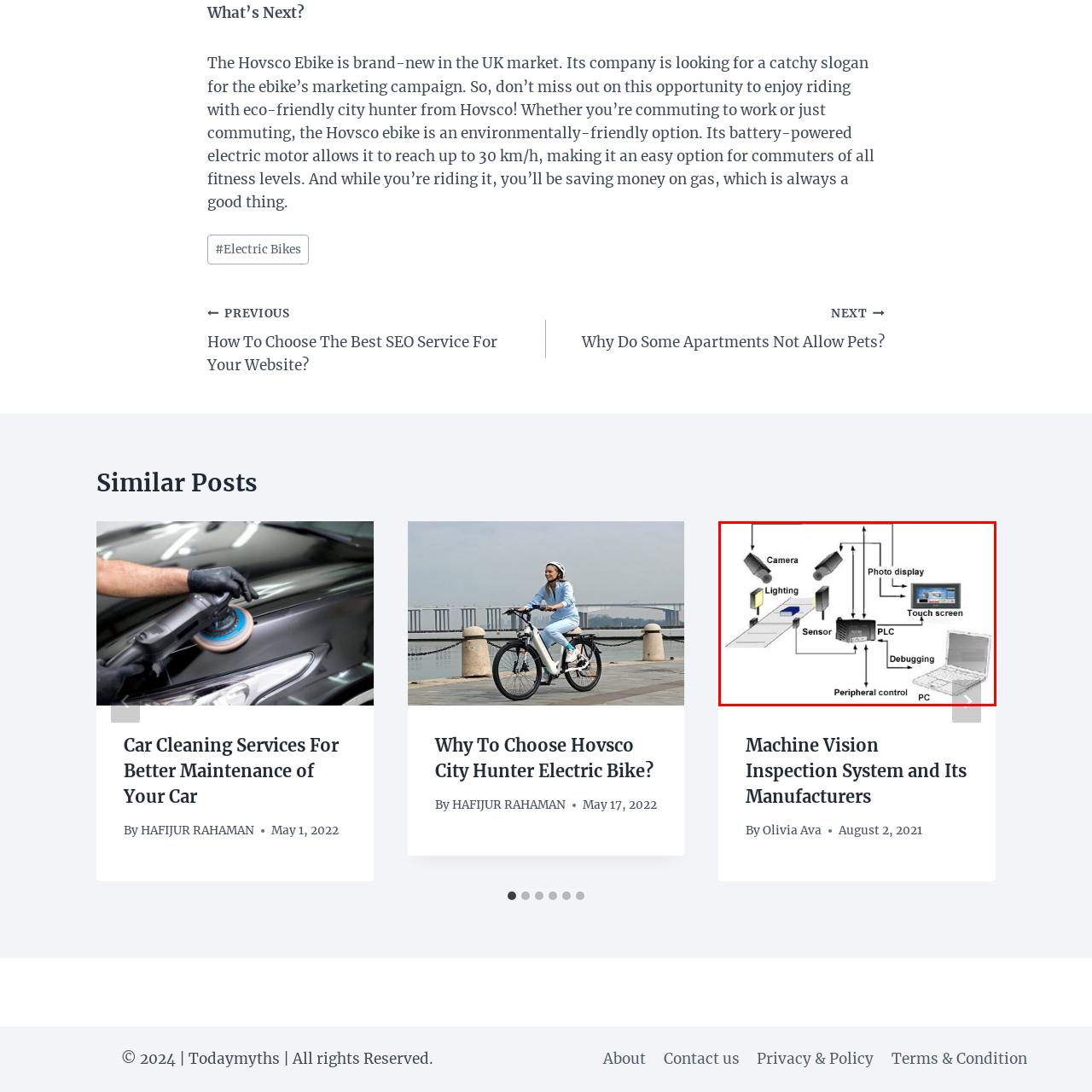Carefully scrutinize the image within the red border and generate a detailed answer to the following query, basing your response on the visual content:
What is used for photo display?

The caption states that the setup includes a touch screen for photo display, allowing operators to view the inspection results interactively.